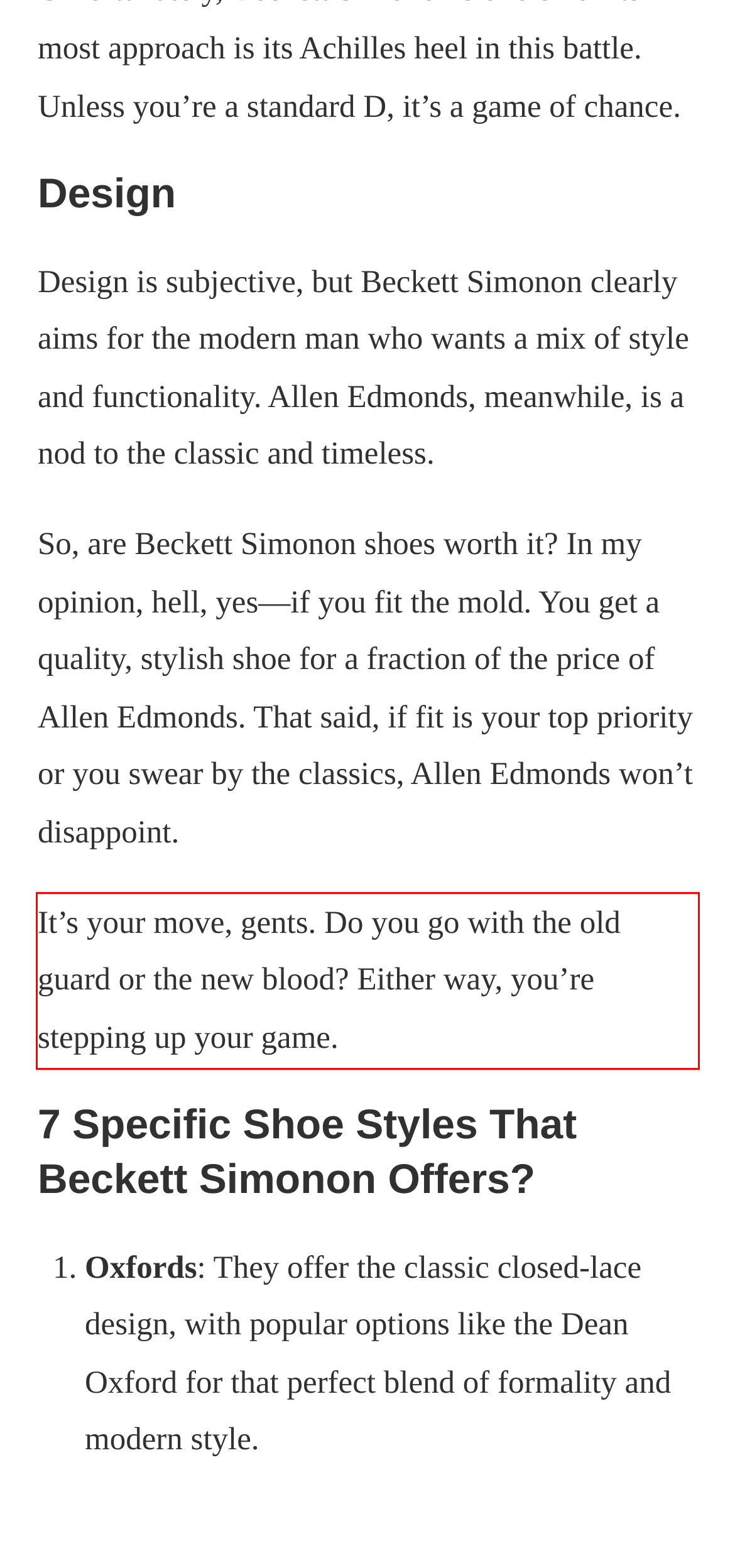Observe the screenshot of the webpage that includes a red rectangle bounding box. Conduct OCR on the content inside this red bounding box and generate the text.

It’s your move, gents. Do you go with the old guard or the new blood? Either way, you’re stepping up your game.